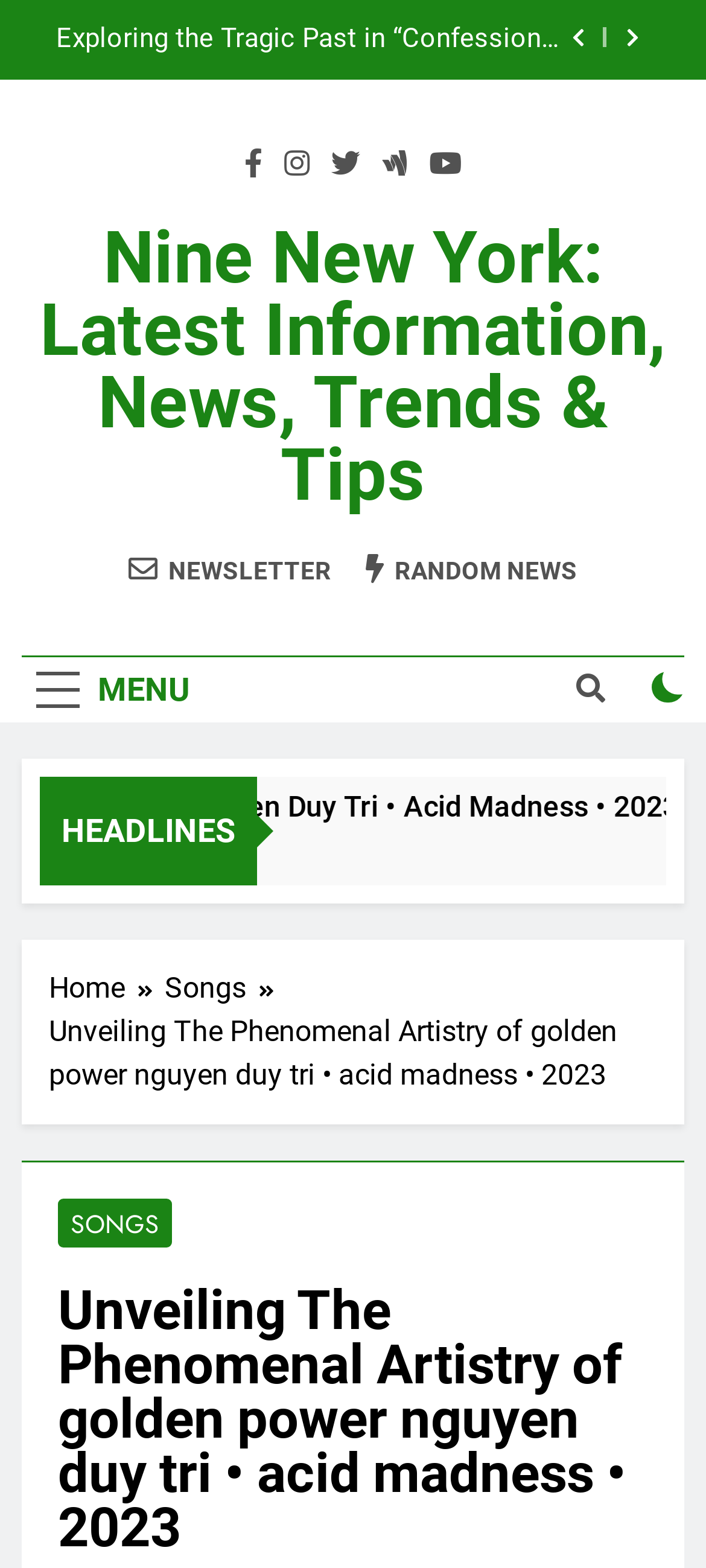How many buttons are in the top-right corner?
From the screenshot, provide a brief answer in one word or phrase.

2